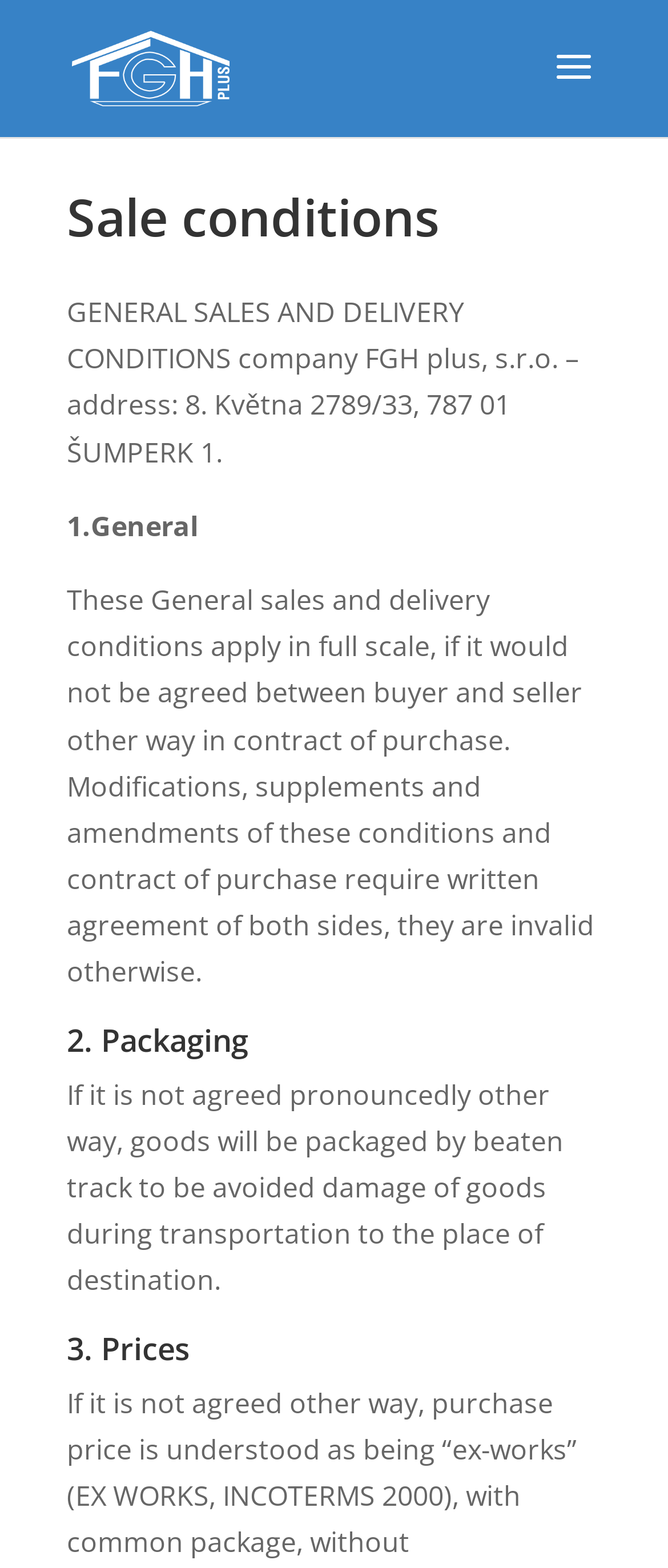Generate a comprehensive description of the contents of the webpage.

The webpage is about the sale conditions of FGH Plus, s.r.o. At the top left, there is a link and an image, both labeled "FGH Plus, s.r.o.", which likely serve as a logo or a navigation element. Below this, a prominent heading "Sale conditions" is centered at the top of the page.

The main content of the page is divided into sections, each with a heading and descriptive text. The first section, "GENERAL SALES AND DELIVERY CONDITIONS", provides an introduction to the company and its address. Below this, there is a subheading "1. General" followed by a paragraph of text that outlines the applicability of the sales and delivery conditions.

Further down the page, there are additional sections, including "2. Packaging" and "3. Prices", each with its own heading and descriptive text. The "2. Packaging" section explains how goods will be packaged during transportation, while the "3. Prices" section likely outlines the pricing policies of the company. Overall, the webpage appears to be a detailed outline of the sale conditions and policies of FGH Plus, s.r.o.